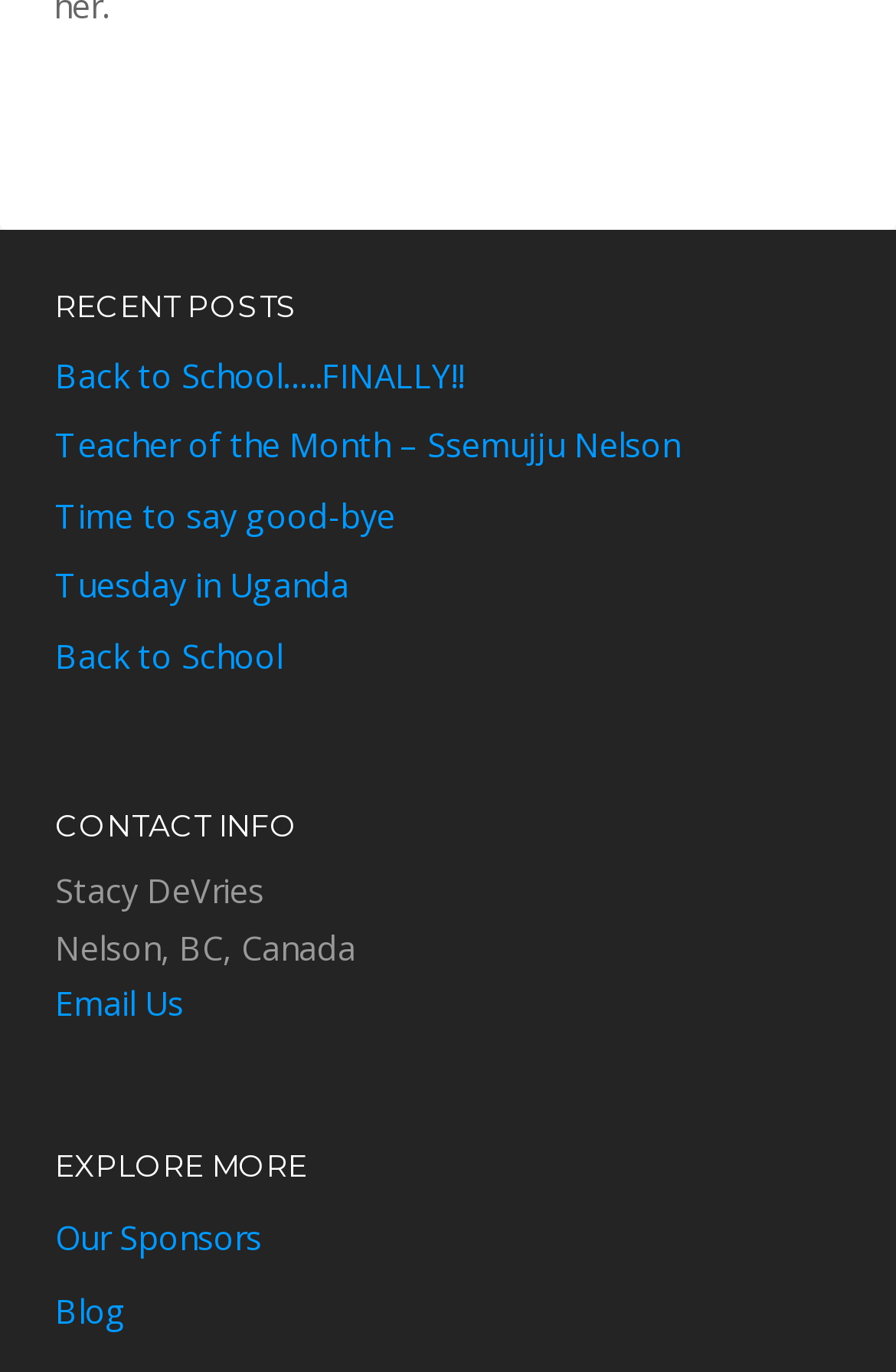What is the location of the contact person?
Please respond to the question with as much detail as possible.

I looked at the 'CONTACT INFO' section and found the StaticText element 'Nelson, BC, Canada', which is likely the location of the contact person.